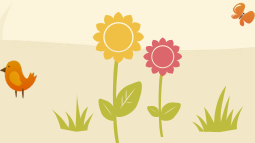What is perched to the side?
Give a single word or phrase answer based on the content of the image.

A small bird